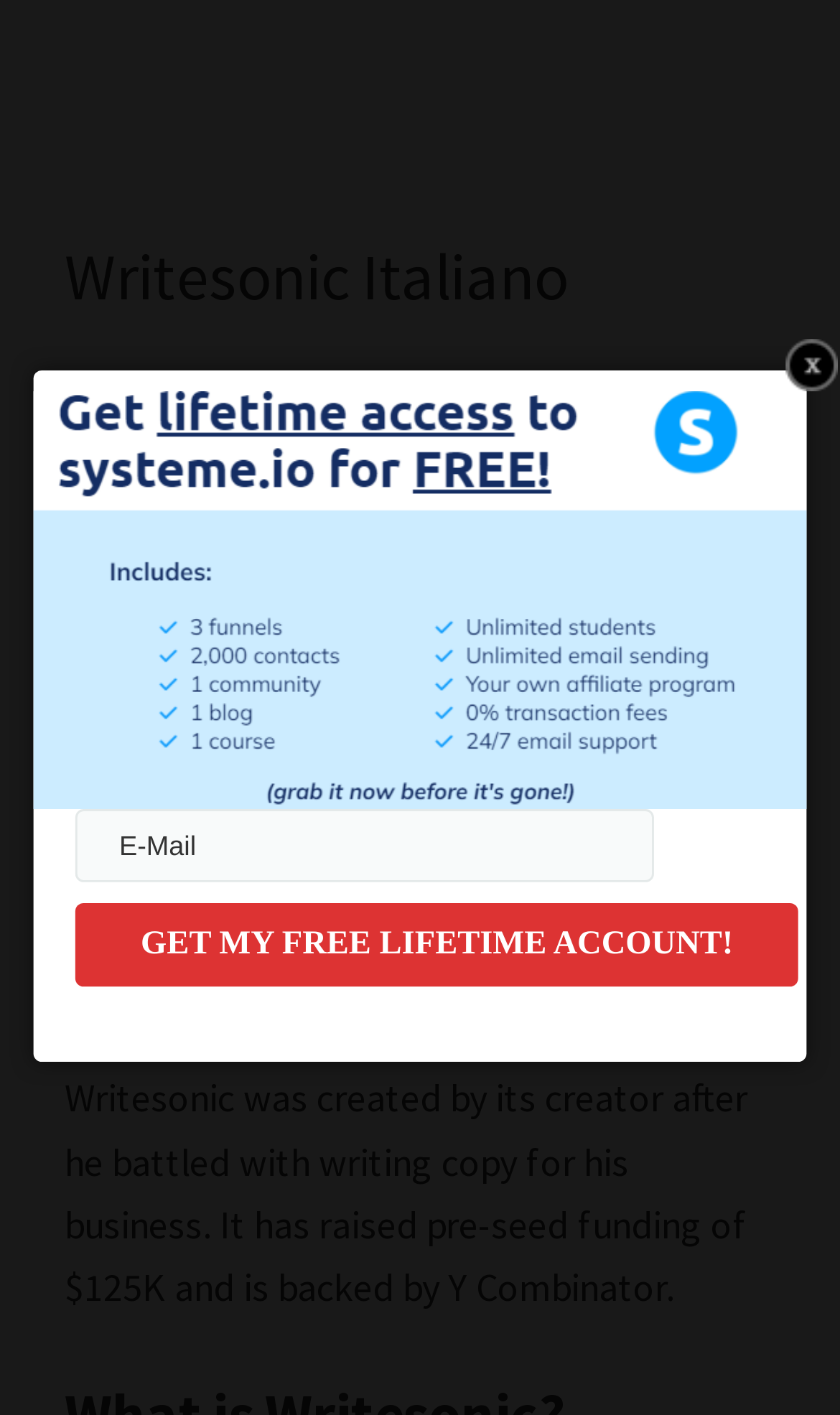Please provide a comprehensive answer to the question based on the screenshot: What is the call-to-action on the webpage?

The webpage has a prominent call-to-action button that says 'GET MY FREE LIFETIME ACCOUNT!' which suggests that users can sign up for a free lifetime account.